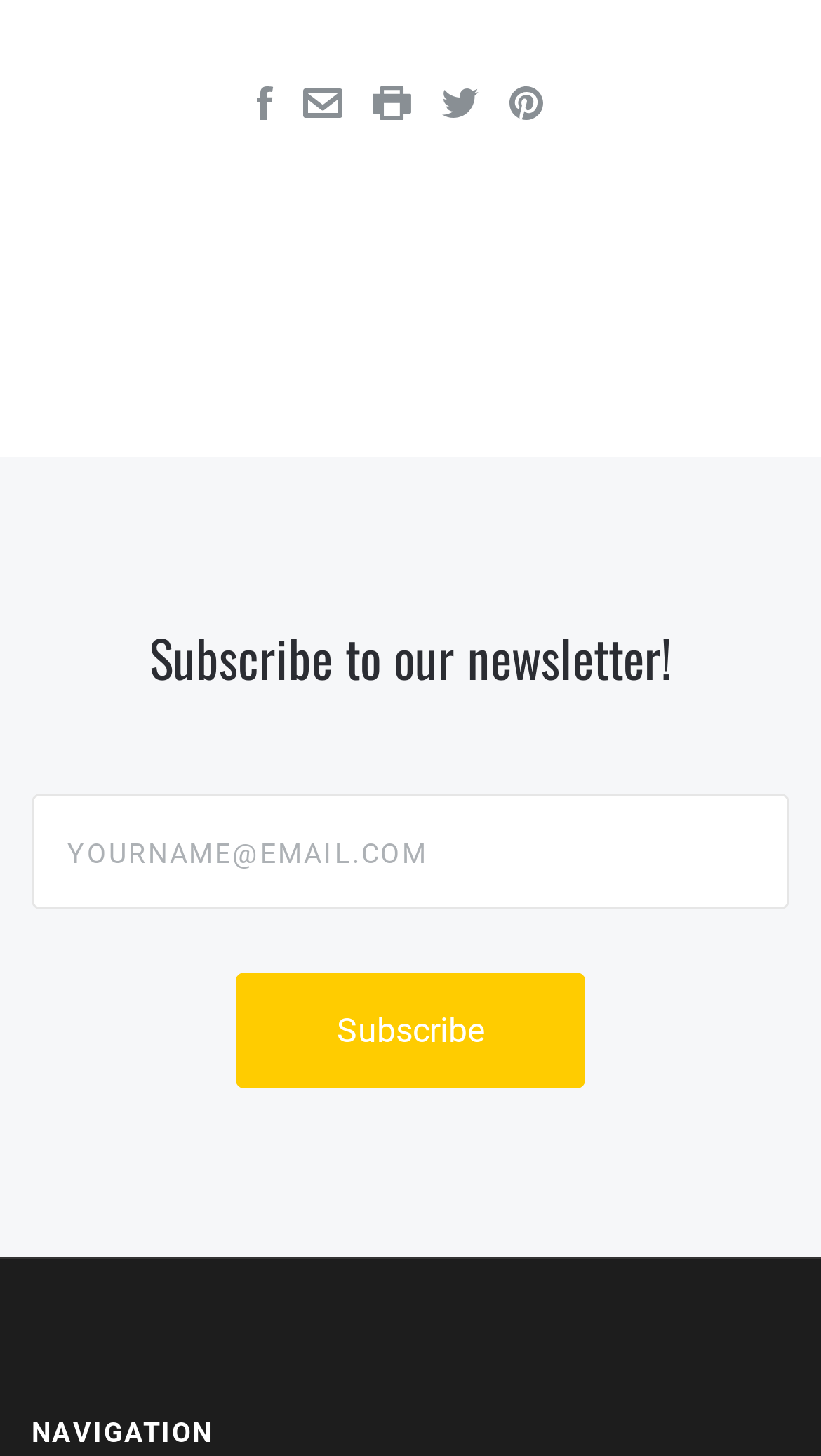Can you pinpoint the bounding box coordinates for the clickable element required for this instruction: "explore 'how to inject humor into a speech'"? The coordinates should be four float numbers between 0 and 1, i.e., [left, top, right, bottom].

None